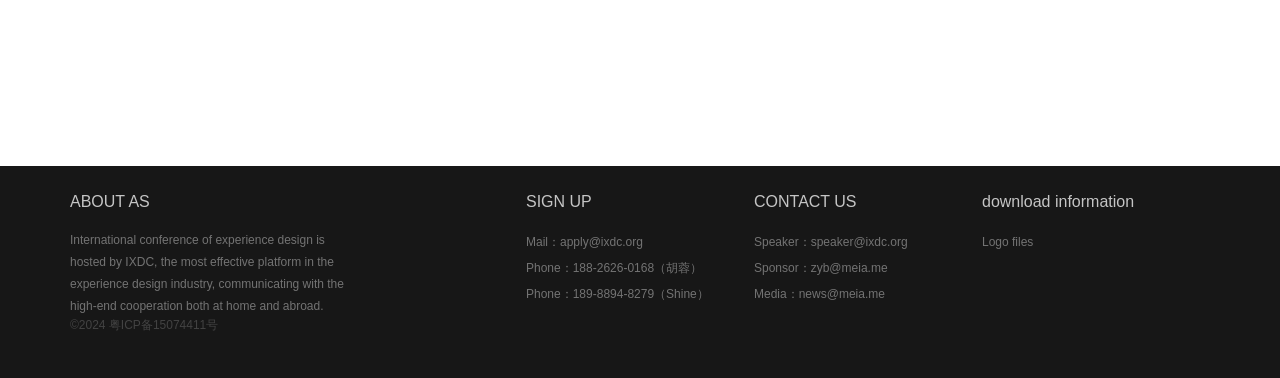Identify the bounding box coordinates of the section that should be clicked to achieve the task described: "Contact us via email".

[0.589, 0.604, 0.761, 0.673]